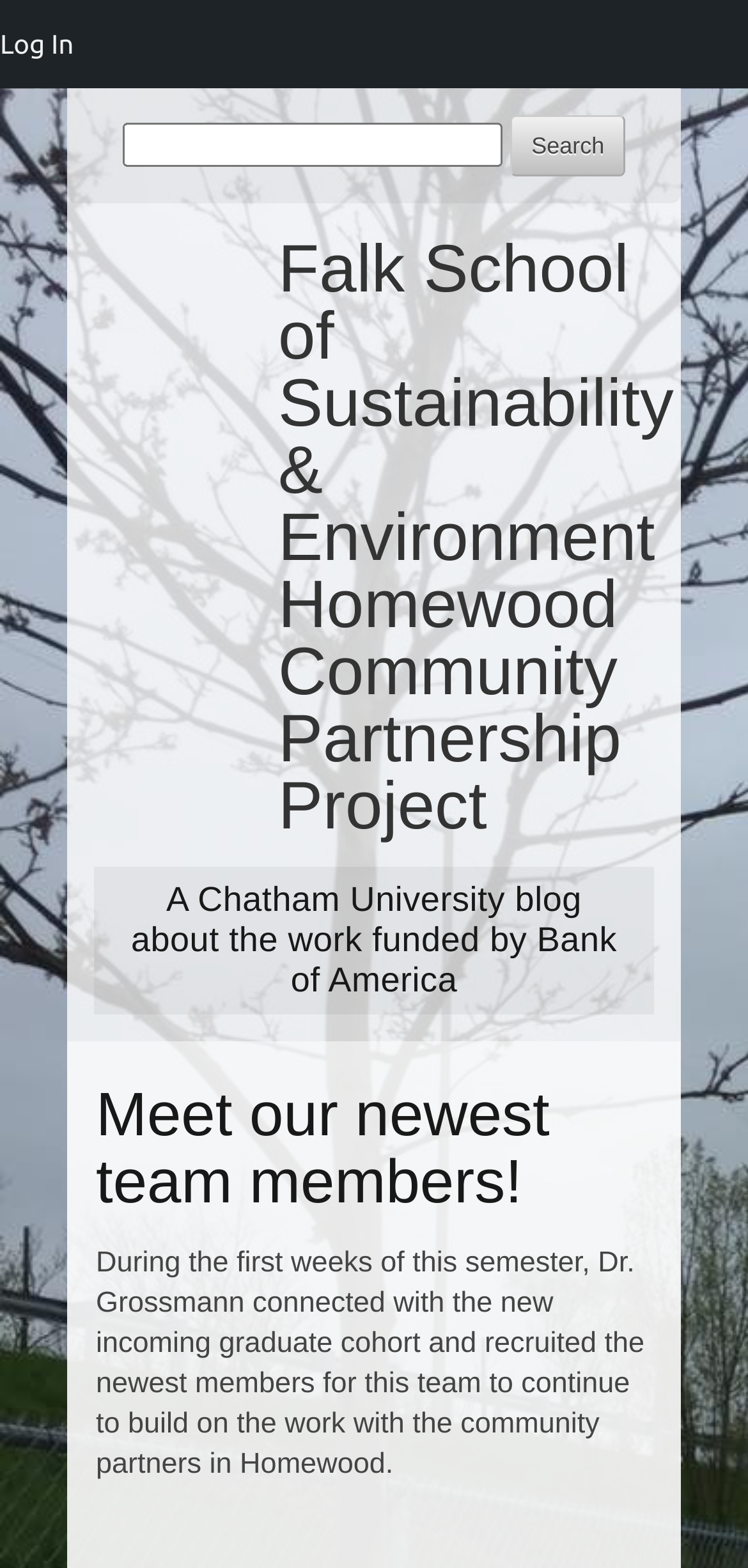From the element description Skip to content, predict the bounding box coordinates of the UI element. The coordinates must be specified in the format (top-left x, top-left y, bottom-right x, bottom-right y) and should be within the 0 to 1 range.

[0.087, 0.055, 0.141, 0.068]